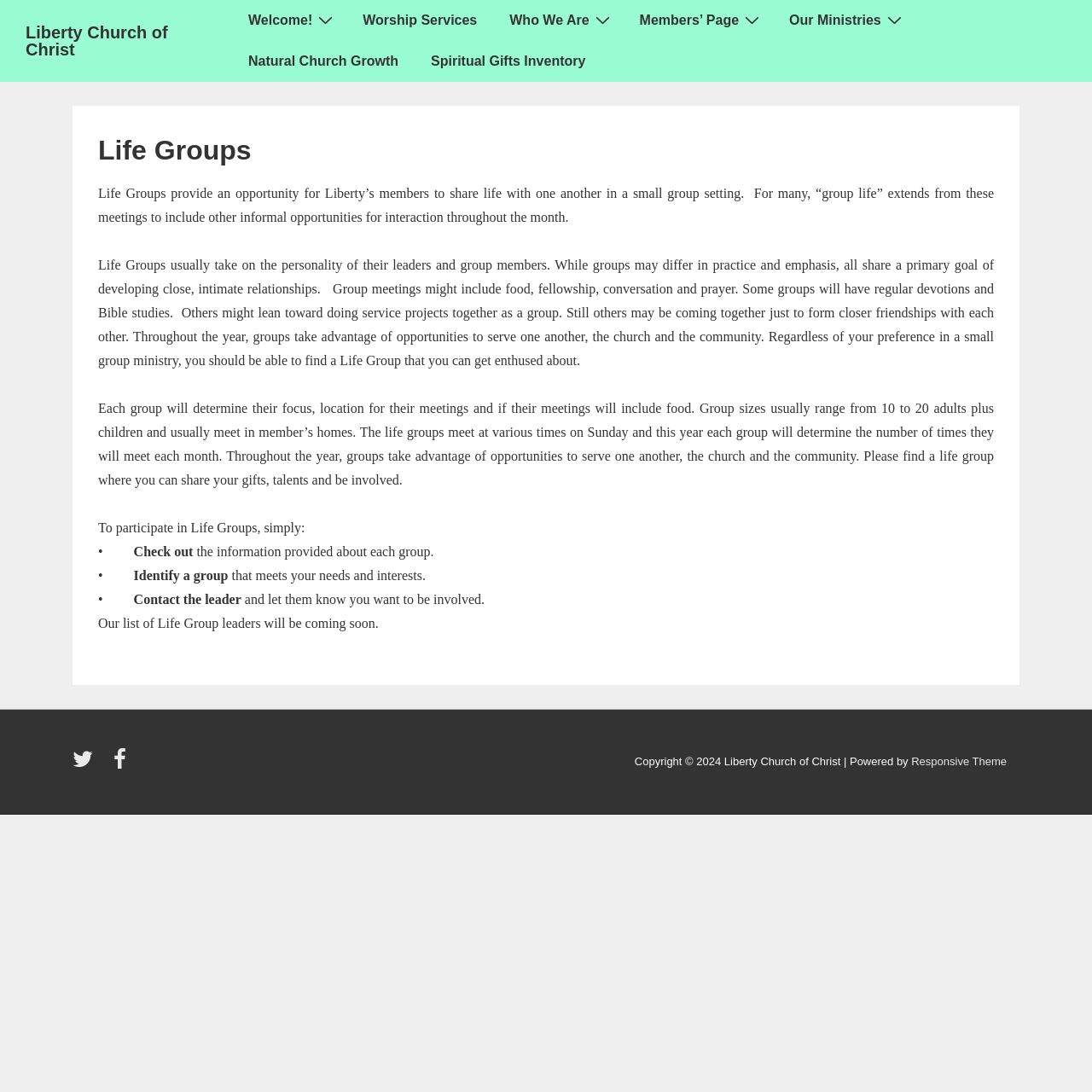Describe all the key features and sections of the webpage thoroughly.

The webpage is about Life Groups at Liberty Church of Christ. At the top, there is a navigation menu with links to different sections of the website, including "Welcome!", "Worship Services", "Who We Are", "Members' Page", "Our Ministries", and "Natural Church Growth". Each of these links has a small icon next to it.

Below the navigation menu, there is a main content area that takes up most of the page. The title "Life Groups" is prominently displayed at the top of this section. The text below explains that Life Groups provide an opportunity for church members to share life with one another in a small group setting, and that these groups can take on different personalities and focus on different activities.

The text continues to describe the characteristics of Life Groups, such as their size, meeting frequency, and focus. It also explains that each group will determine its own focus, location, and meeting schedule.

Further down, there are instructions on how to participate in Life Groups, including checking out information about each group, identifying a group that meets one's needs and interests, and contacting the leader to get involved.

At the bottom of the page, there are links to the church's social media profiles, a copyright notice, and a mention of the website's theme.

Overall, the webpage is focused on providing information about Life Groups at Liberty Church of Christ and encouraging visitors to get involved.